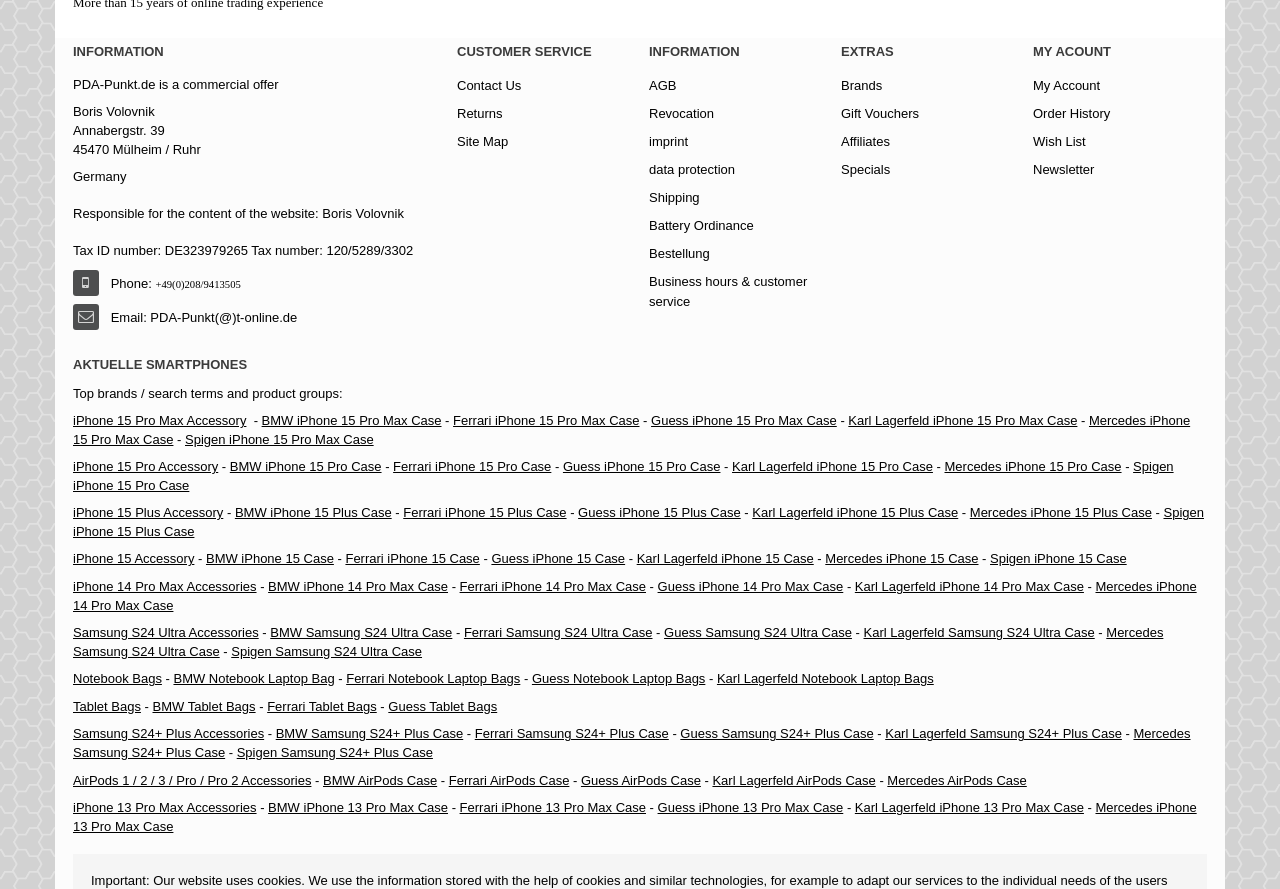What is the name of the person responsible for the website content?
Analyze the screenshot and provide a detailed answer to the question.

I found the answer by looking at the StaticText element with the text 'Responsible for the content of the website: Boris Volovnik'.